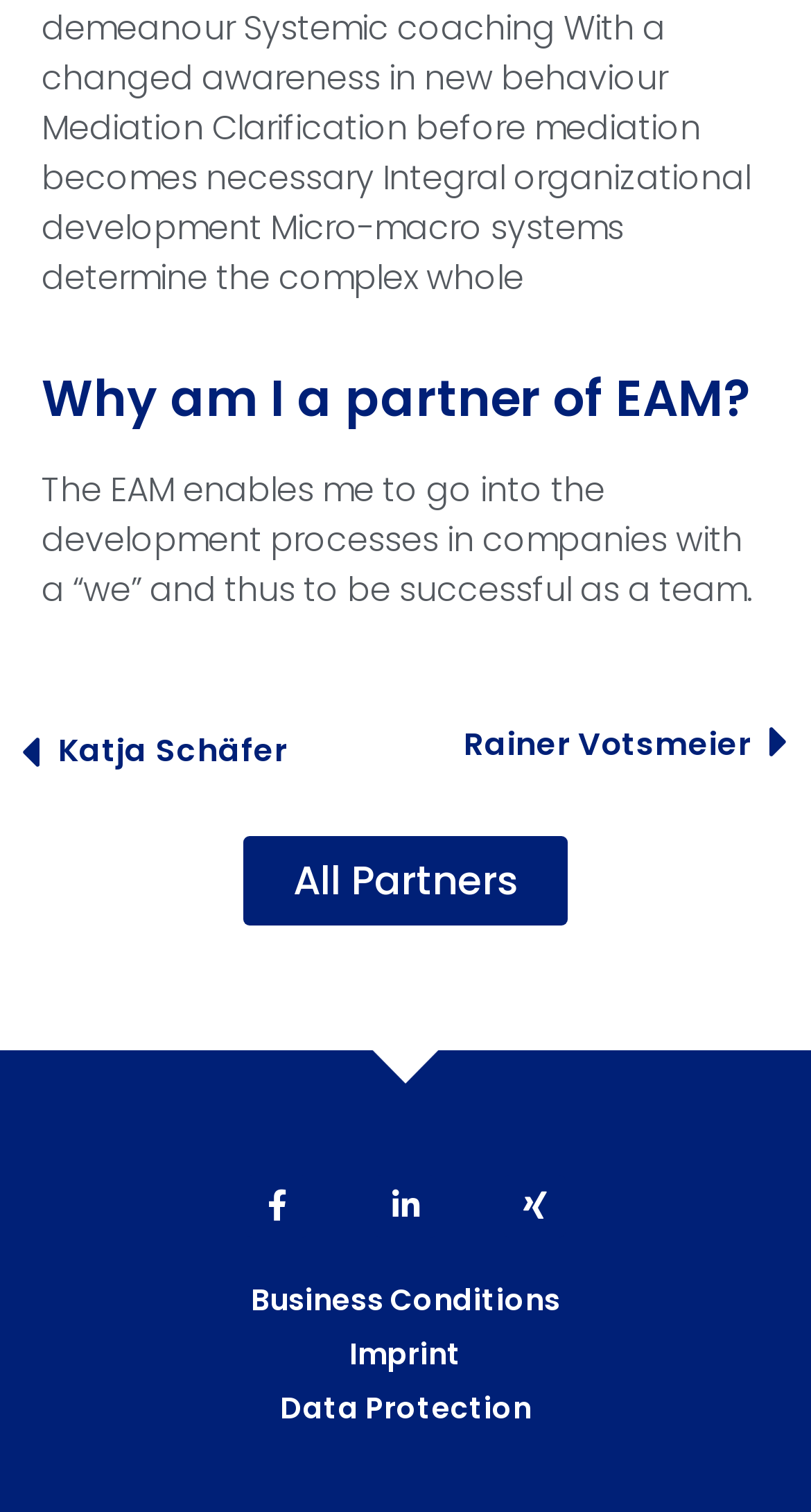Could you find the bounding box coordinates of the clickable area to complete this instruction: "Visit the Facebook page"?

[0.303, 0.776, 0.379, 0.818]